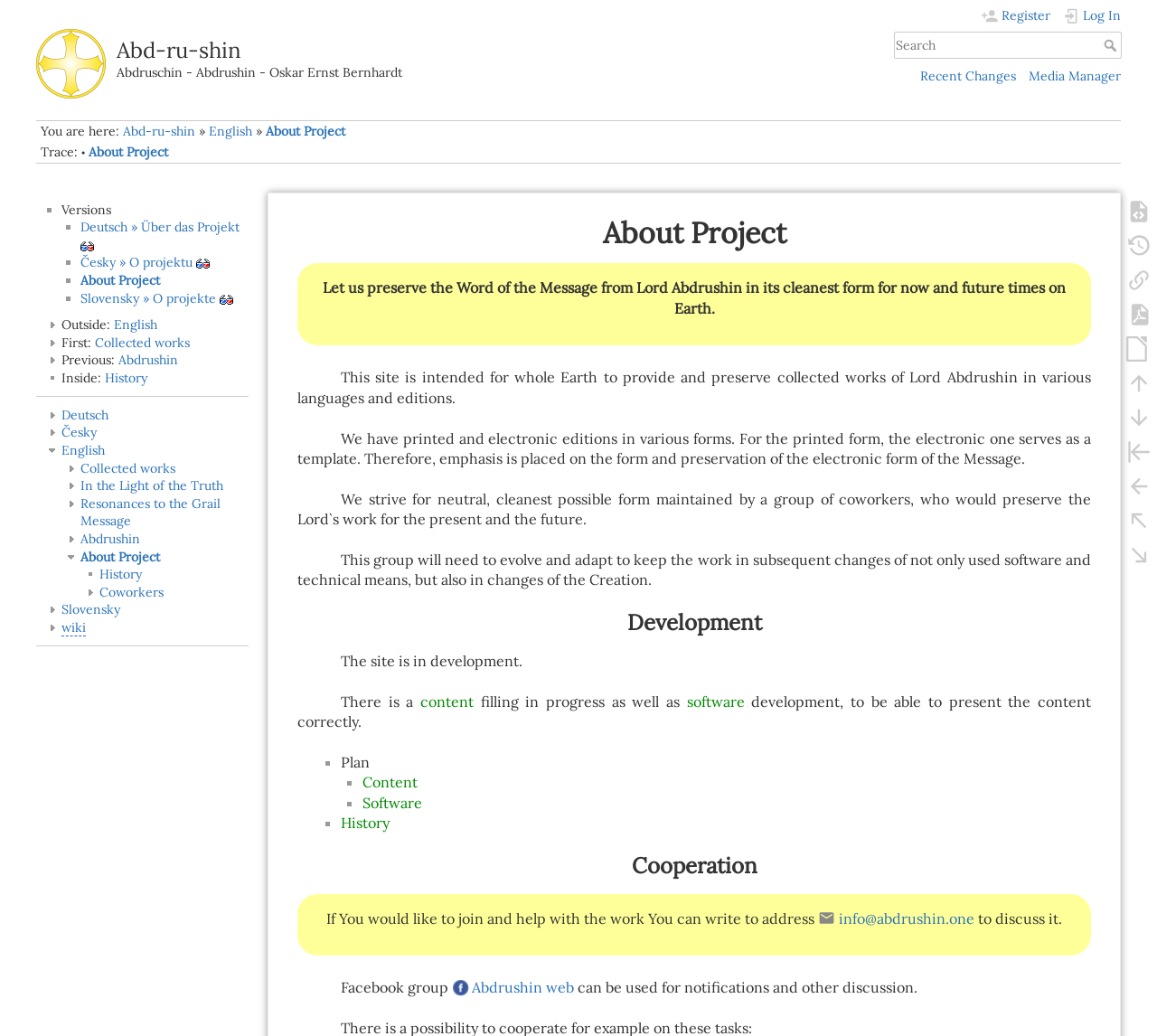Carefully examine the image and provide an in-depth answer to the question: How many navigation links are in the sidebar?

By examining the sidebar navigation, we can see a list of links with list markers. There are multiple links under each list marker, and there are at least 10 links in total. This suggests that there are at least 10 navigation links in the sidebar.